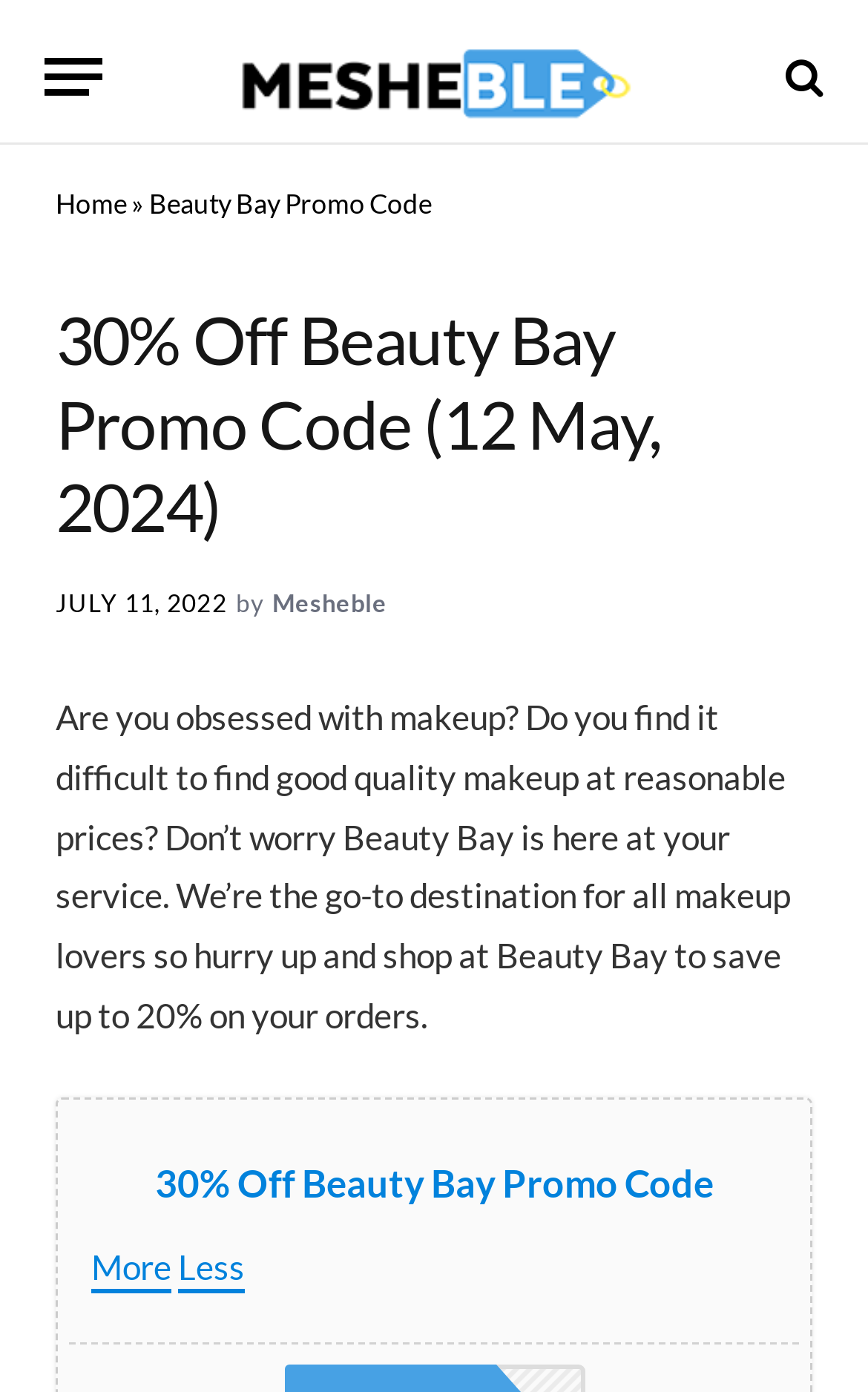Using the webpage screenshot and the element description title="Mesheble", determine the bounding box coordinates. Specify the coordinates in the format (top-left x, top-left y, bottom-right x, bottom-right y) with values ranging from 0 to 1.

[0.248, 0.0, 0.752, 0.11]